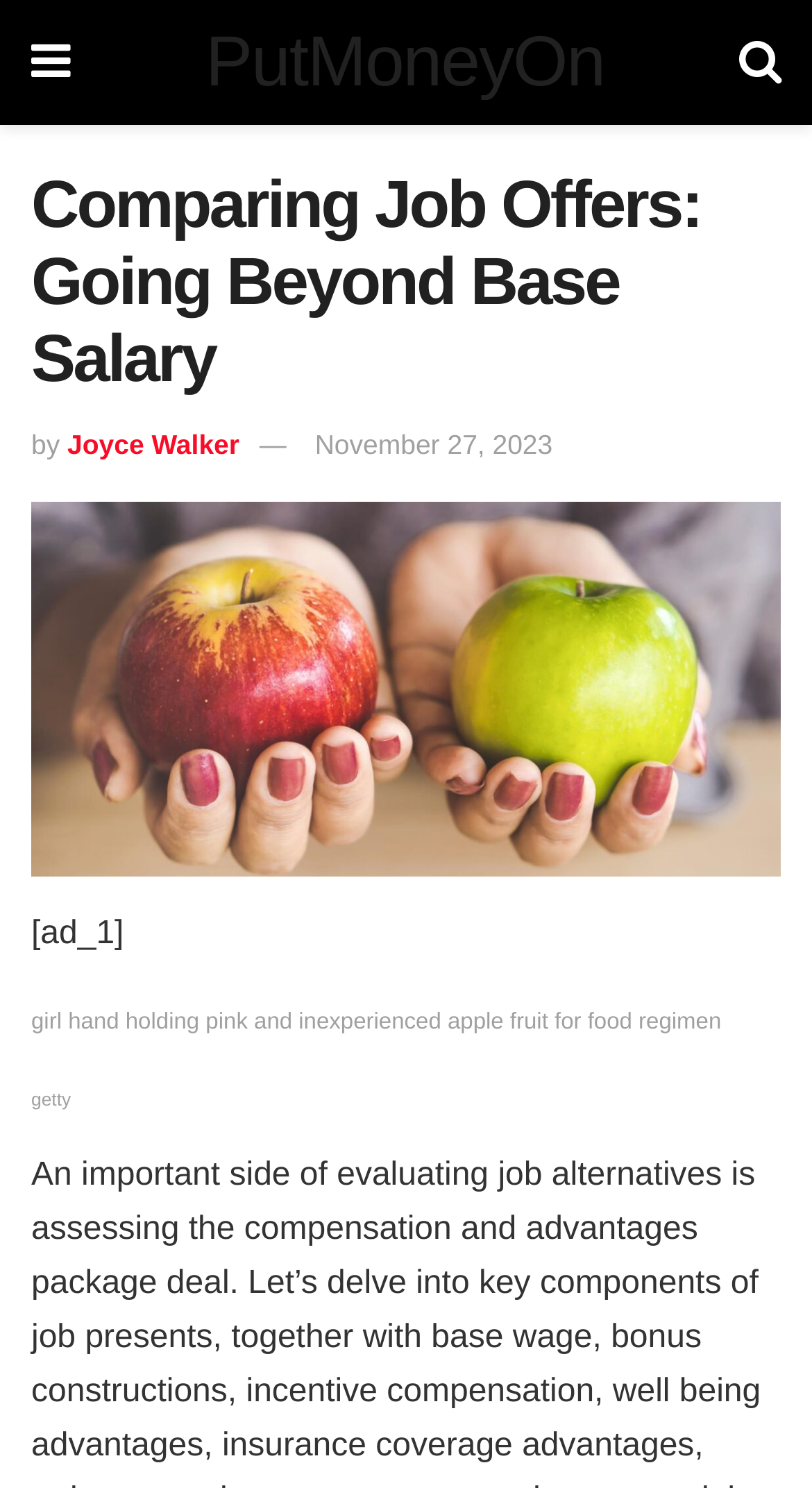Please analyze the image and give a detailed answer to the question:
What is the source of the image?

The source of the image can be found by looking at the text at the bottom of the image, which says 'getty'.